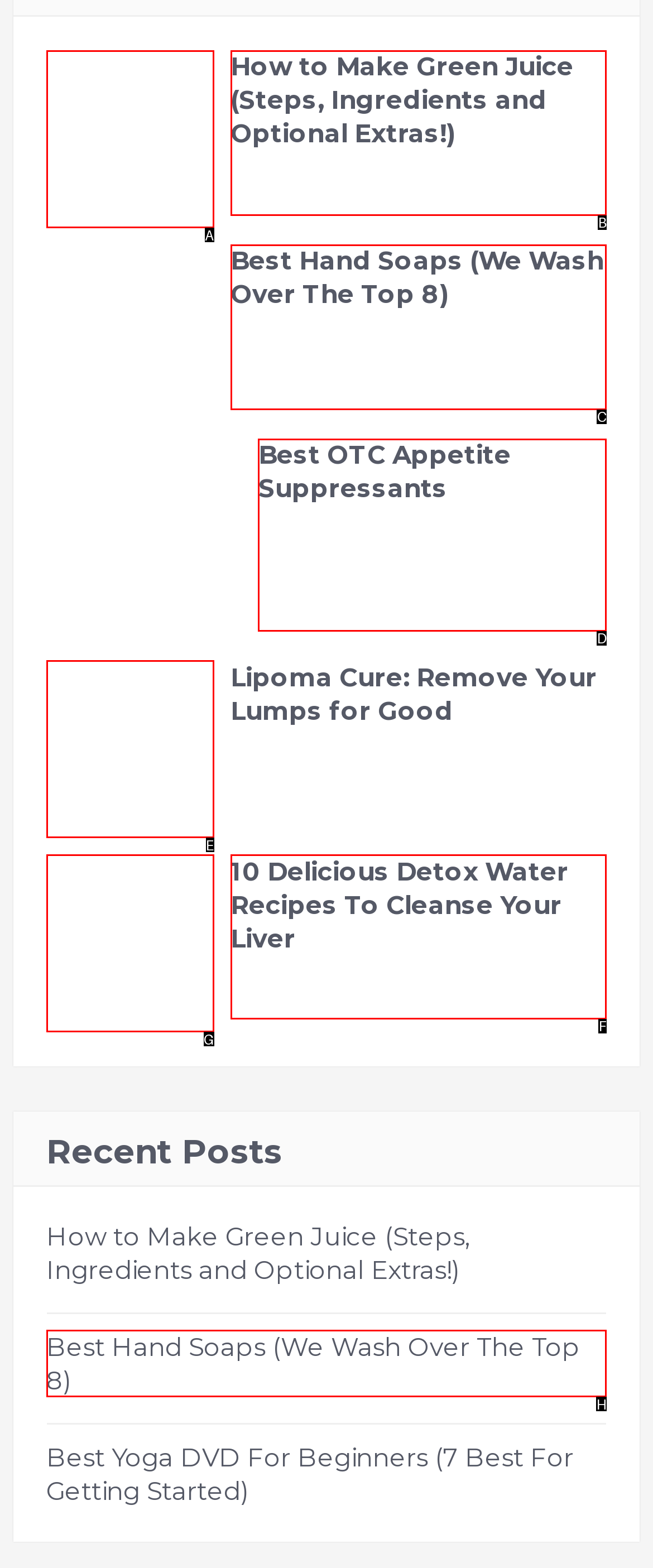For the task: Check out the detox water recipes, identify the HTML element to click.
Provide the letter corresponding to the right choice from the given options.

F